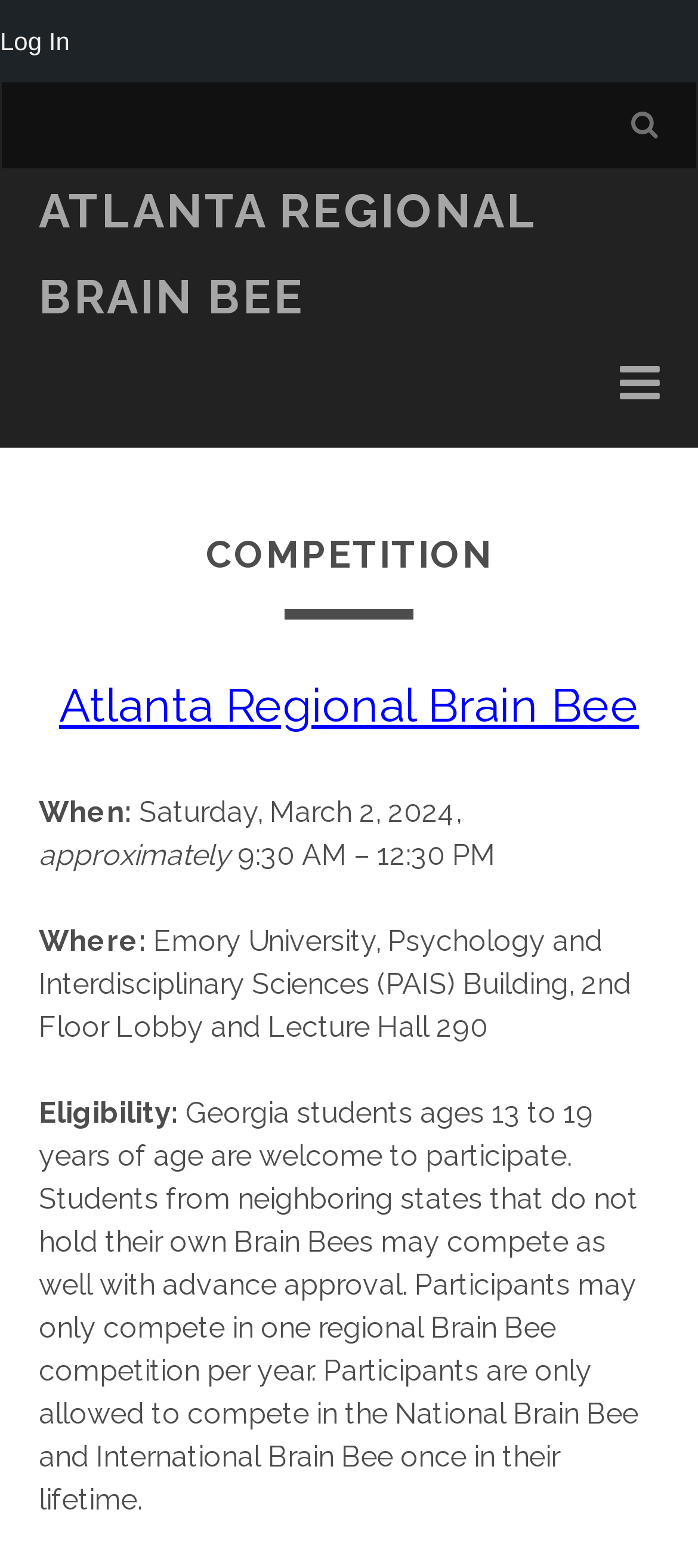Explain the webpage in detail, including its primary components.

The webpage is about the Atlanta Regional Brain Bee competition. At the top-right corner, there are two buttons, one with a search icon and the other with a user icon. Below these buttons, the title "ATLANTA REGIONAL BRAIN BEE" is prominently displayed in a large font size. 

On the left side, there is a heading "COMPETITION" followed by a subheading "Atlanta Regional Brain Bee" which is also a link. Below this, there are several sections of text providing details about the competition. The first section is about the date and time of the event, which is Saturday, March 2, 2024, from 9:30 AM to 12:30 PM. 

The next section is about the location, which is the Emory University, Psychology and Interdisciplinary Sciences (PAIS) Building, 2nd Floor Lobby and Lecture Hall 290. The third section is about the eligibility criteria, which states that Georgia students aged 13 to 19 years are welcome to participate, along with students from neighboring states who do not have their own Brain Bees, with advance approval. 

At the top-left corner, there is a "Log In" link. Overall, the webpage provides essential information about the Atlanta Regional Brain Bee competition, including its date, time, location, and eligibility criteria.